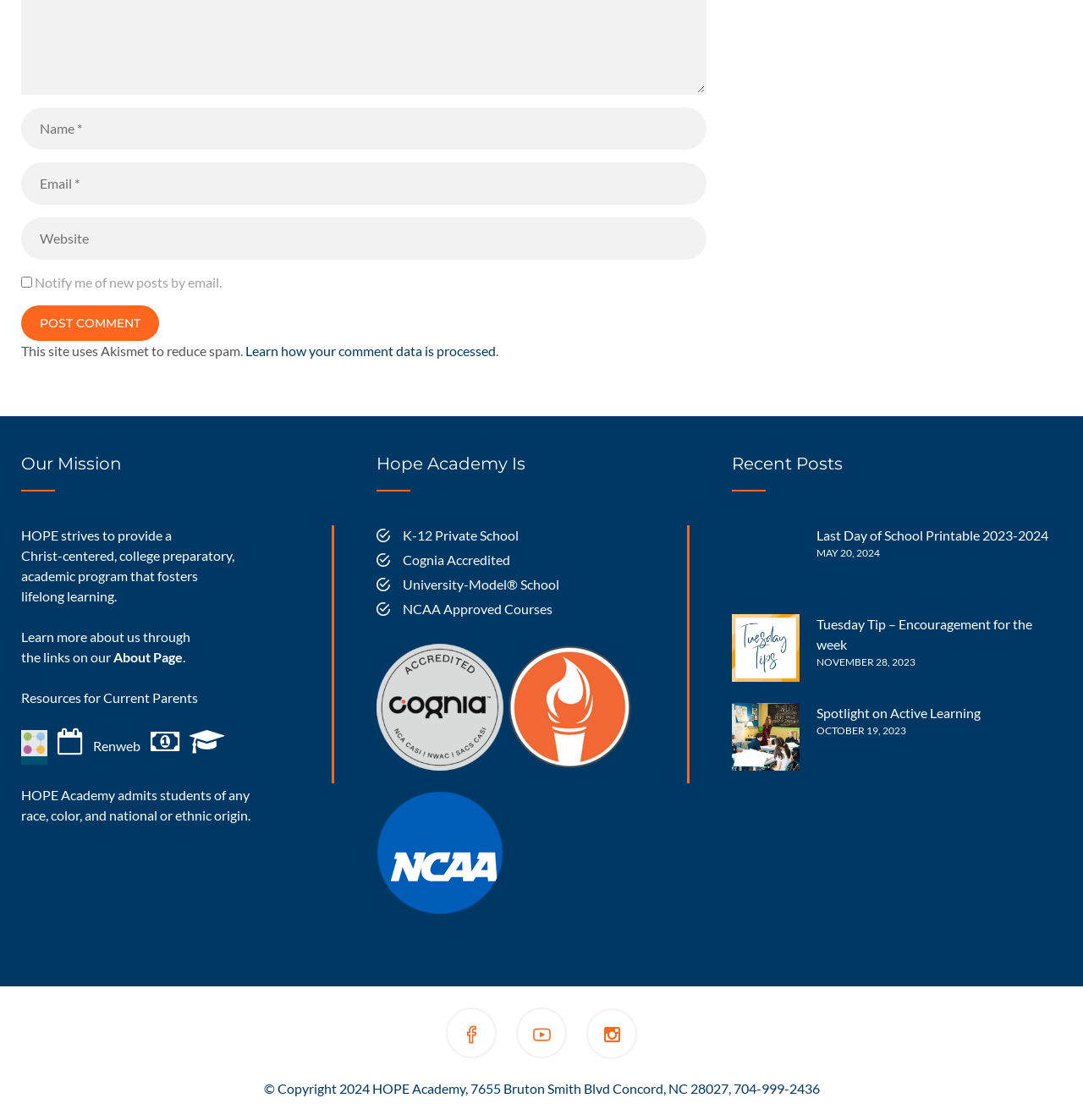Please identify the bounding box coordinates of the clickable region that I should interact with to perform the following instruction: "View the Recent Posts". The coordinates should be expressed as four float numbers between 0 and 1, i.e., [left, top, right, bottom].

[0.676, 0.405, 0.98, 0.439]